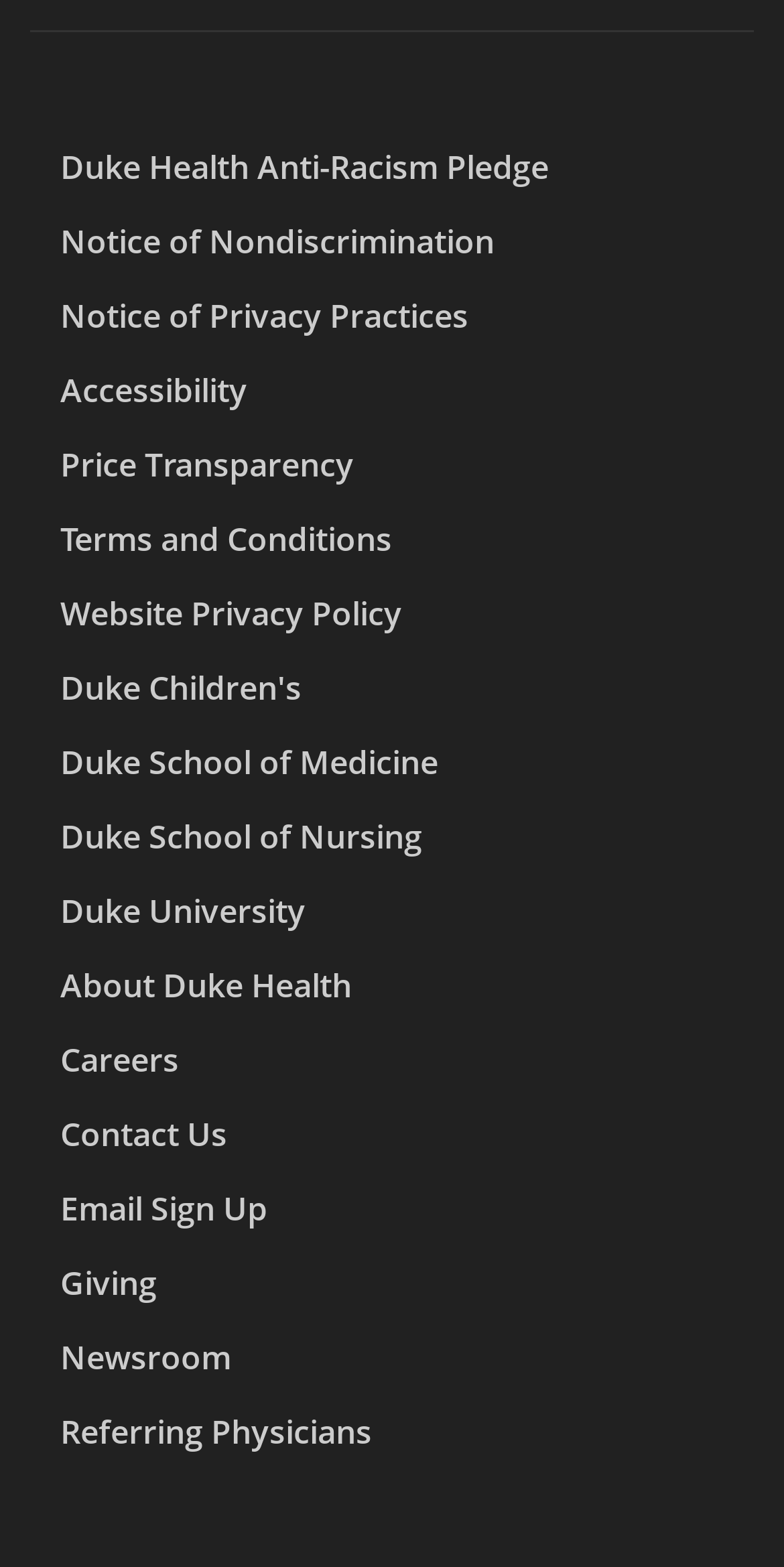Is there a link related to medicine on the webpage?
Based on the image, respond with a single word or phrase.

Yes